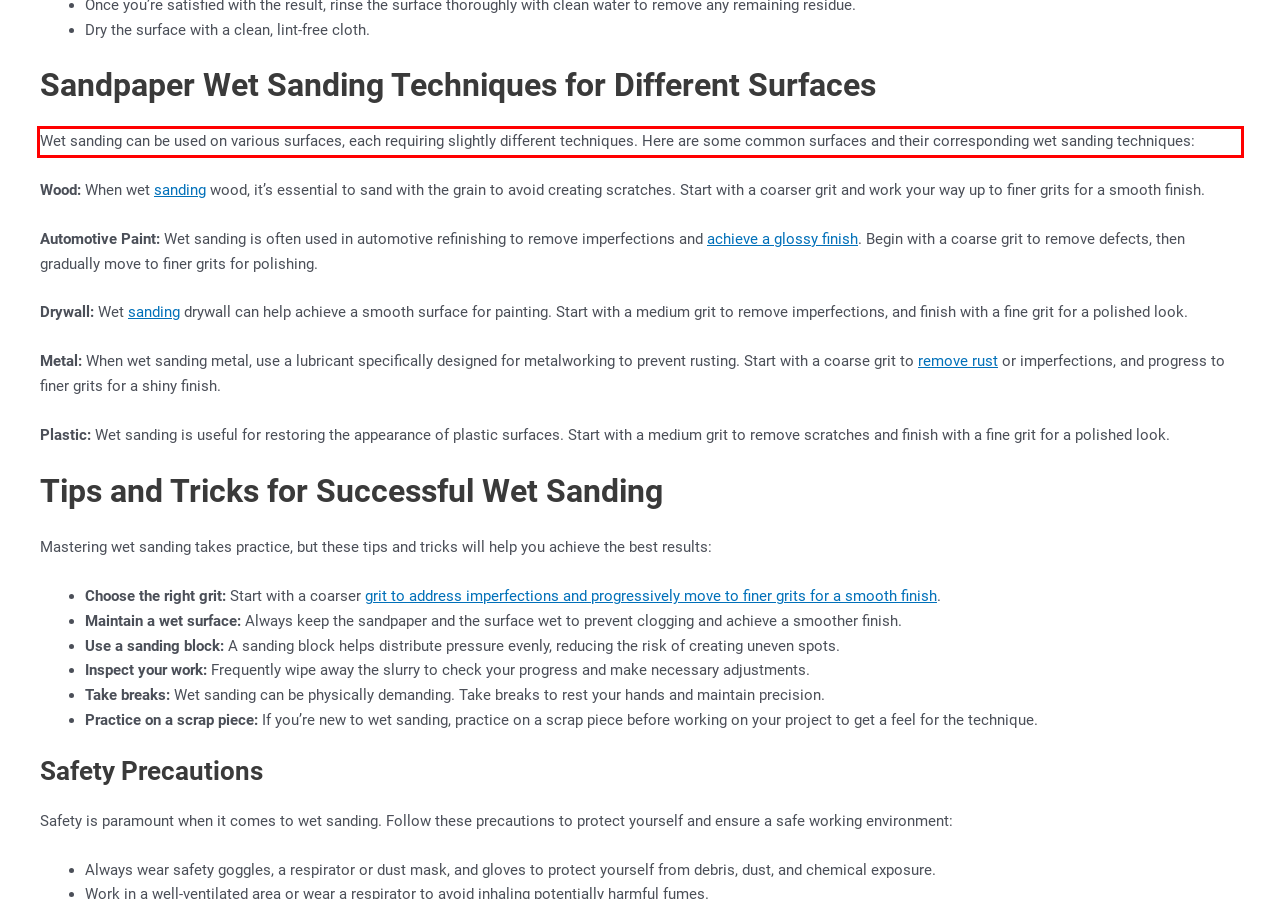Given a screenshot of a webpage containing a red bounding box, perform OCR on the text within this red bounding box and provide the text content.

Wet sanding can be used on various surfaces, each requiring slightly different techniques. Here are some common surfaces and their corresponding wet sanding techniques: